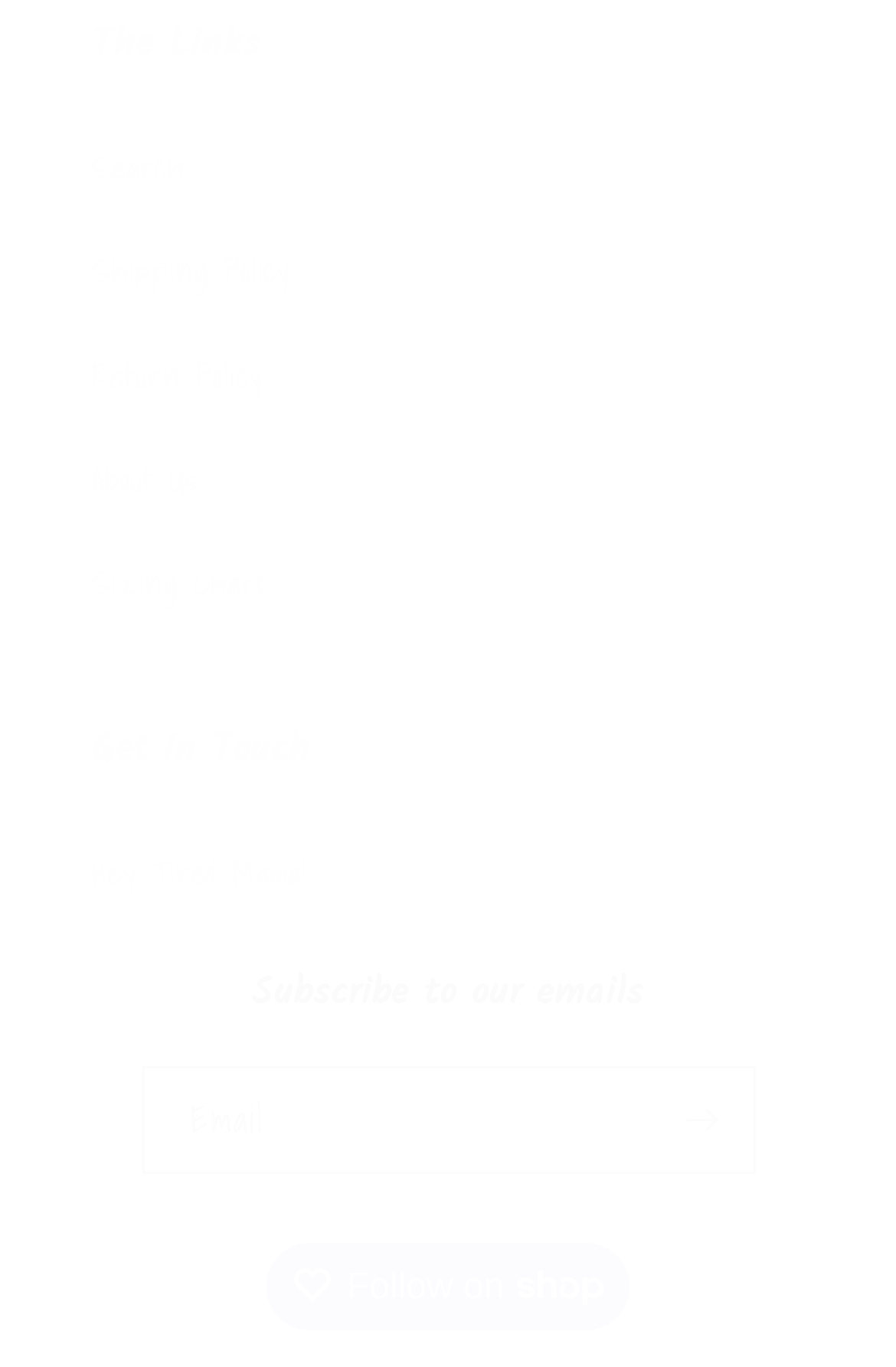Specify the bounding box coordinates of the area to click in order to execute this command: 'Enter email address'. The coordinates should consist of four float numbers ranging from 0 to 1, and should be formatted as [left, top, right, bottom].

[0.16, 0.781, 0.84, 0.857]